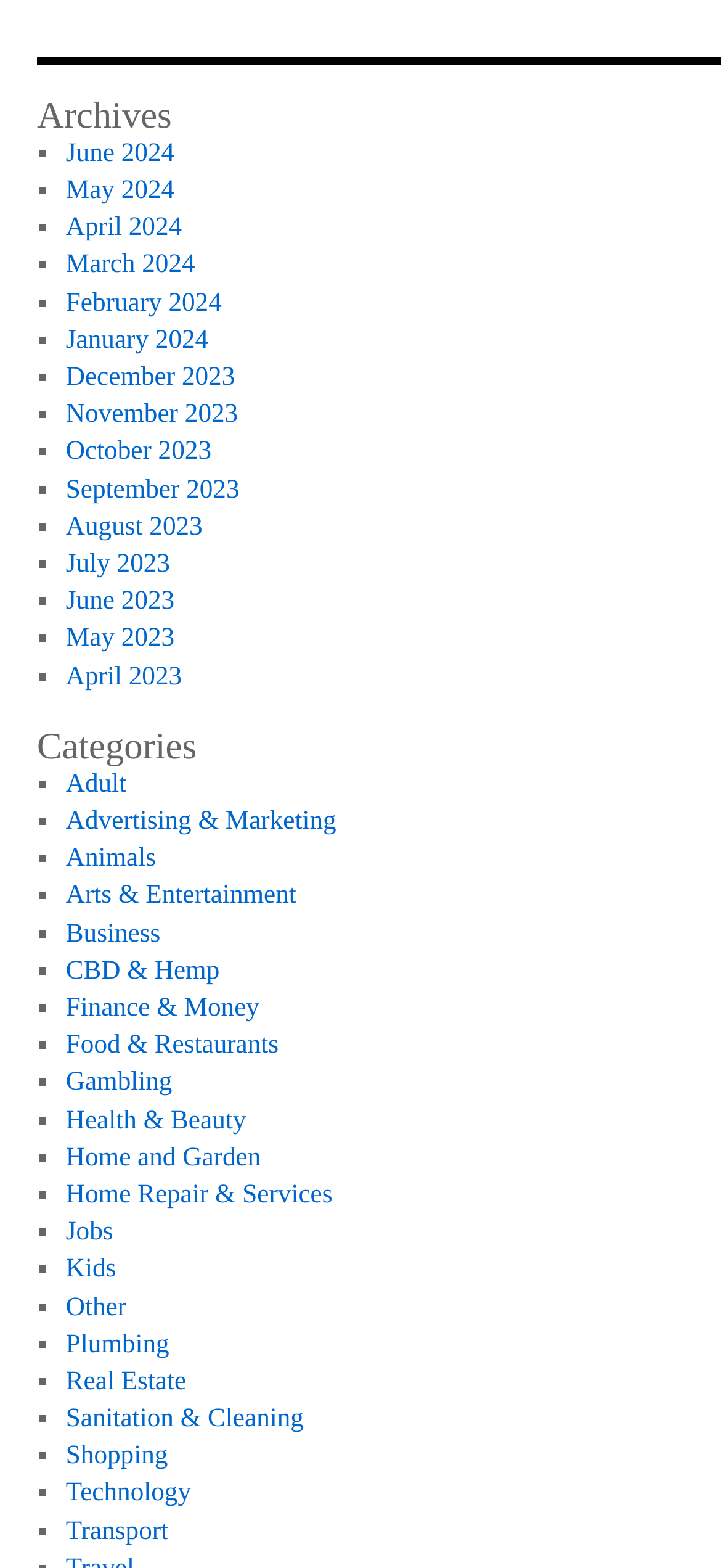How many categories are listed?
Based on the image, provide a one-word or brief-phrase response.

21